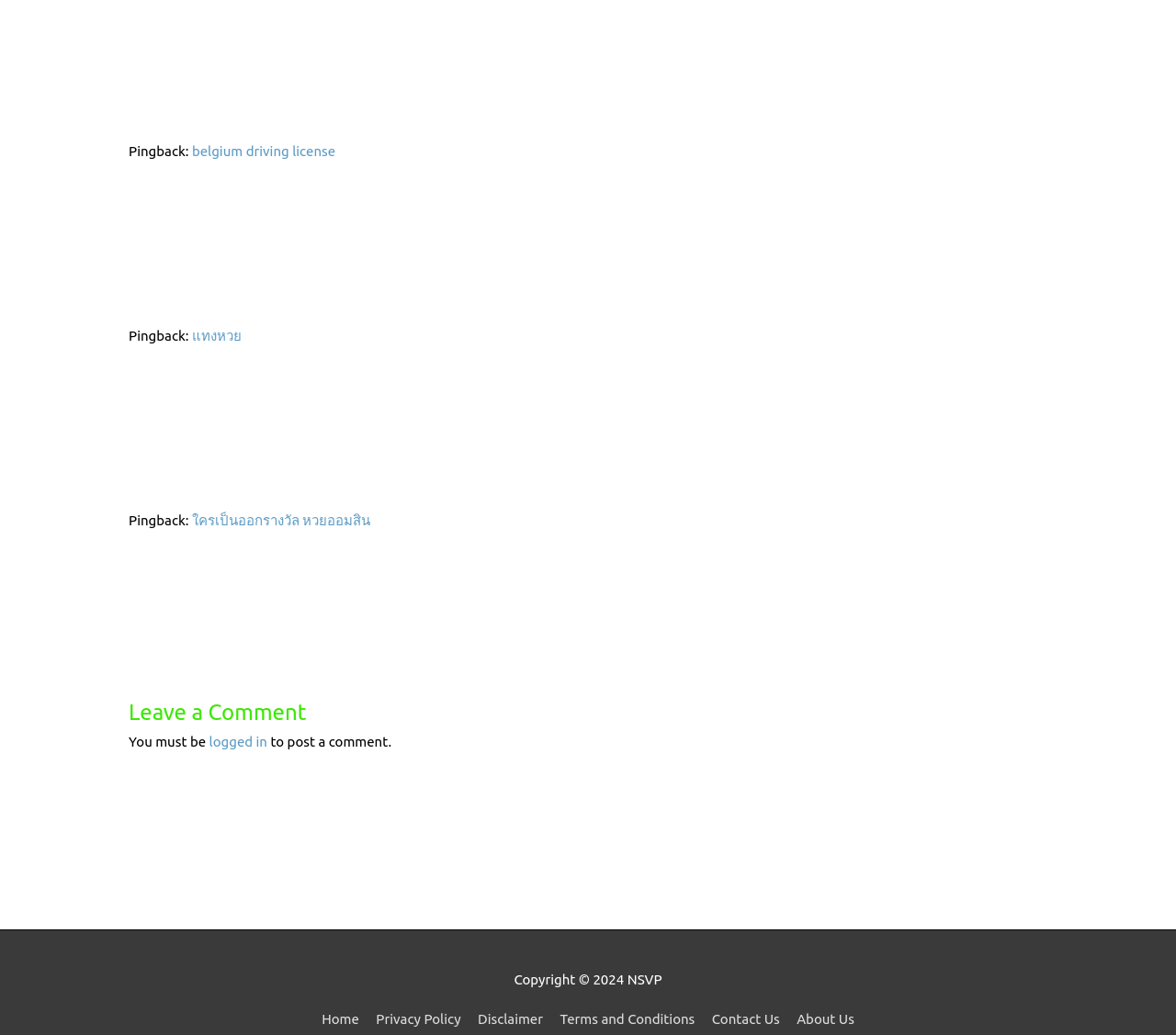Please locate the clickable area by providing the bounding box coordinates to follow this instruction: "Read 'Privacy Policy'".

[0.314, 0.977, 0.398, 0.992]